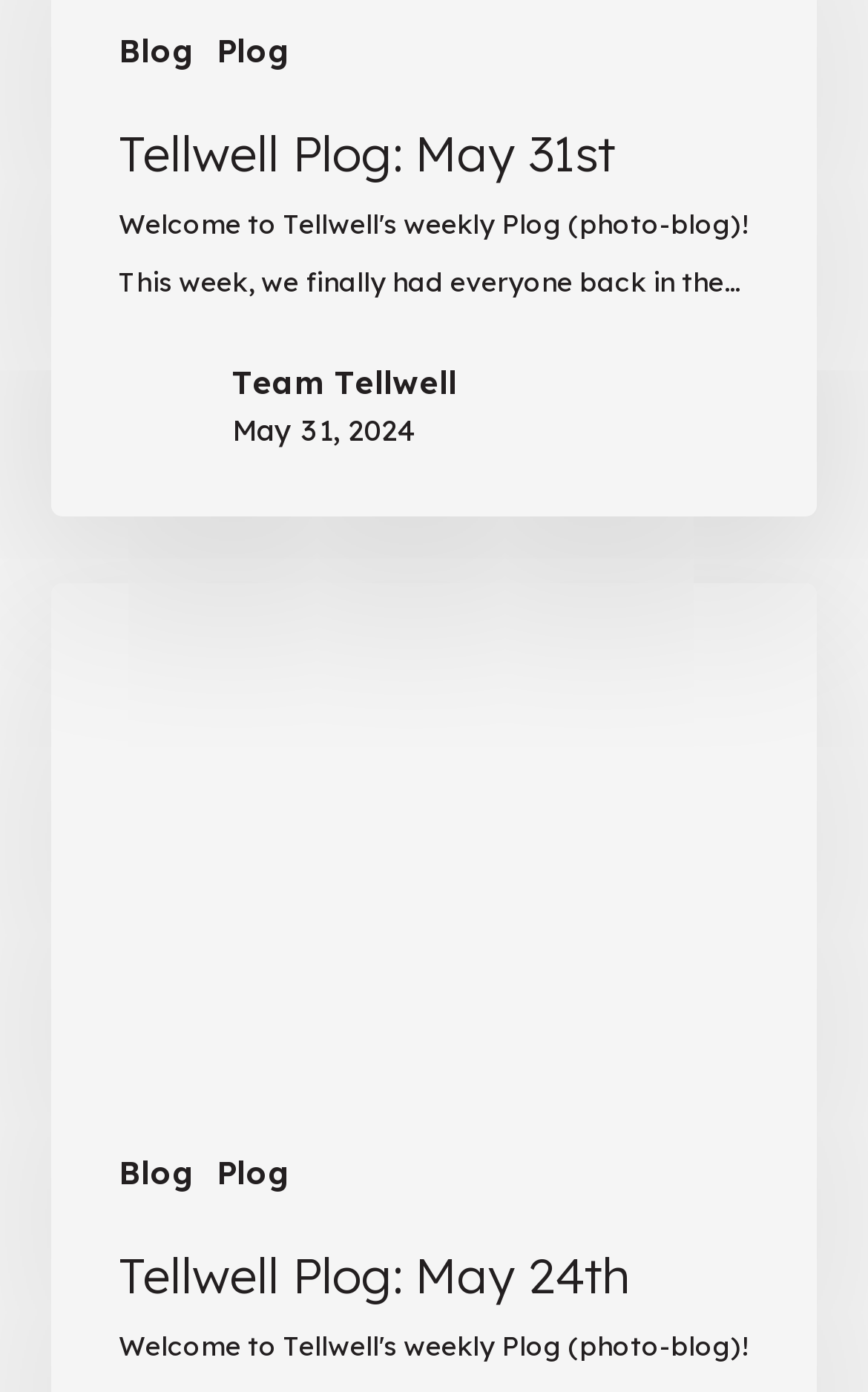Please give a succinct answer using a single word or phrase:
What is the theme of the image?

Unity